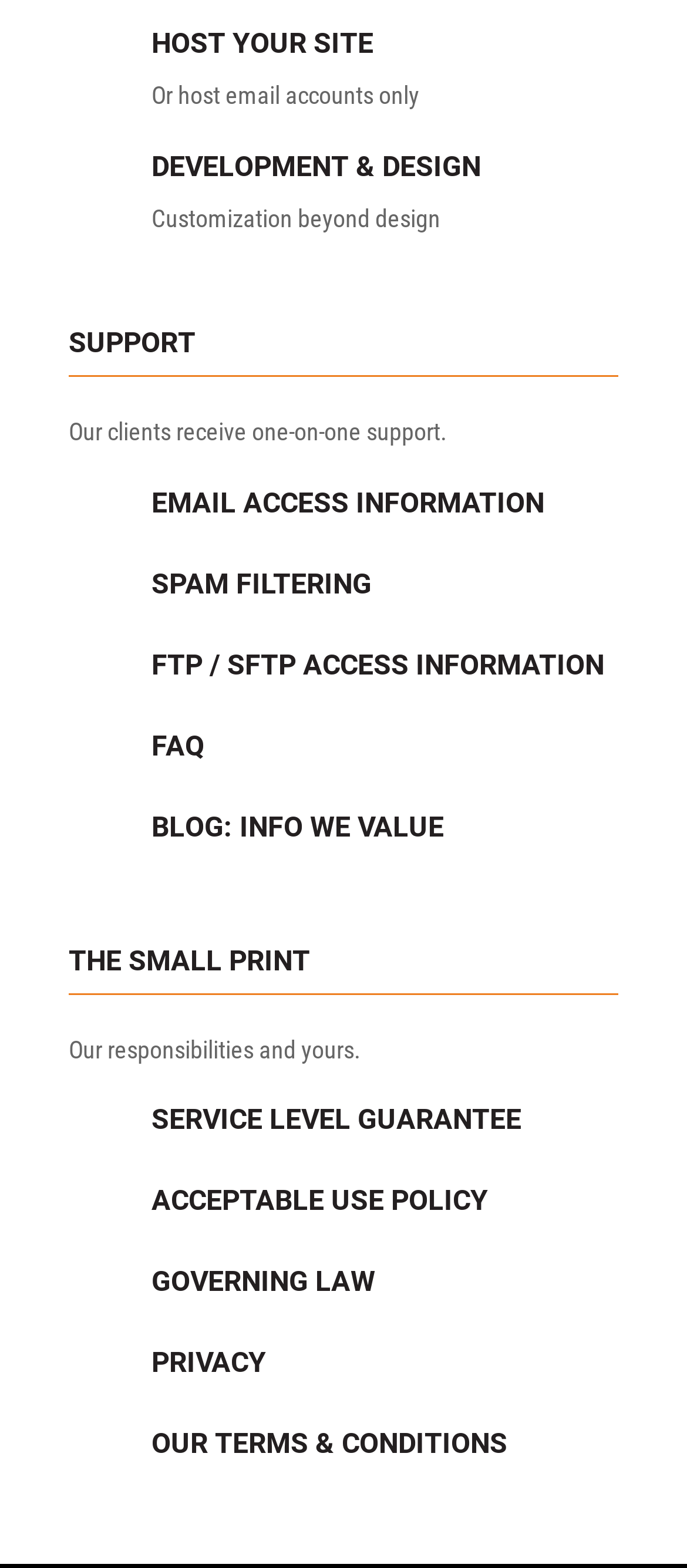Determine the bounding box coordinates of the section I need to click to execute the following instruction: "Read the blog". Provide the coordinates as four float numbers between 0 and 1, i.e., [left, top, right, bottom].

[0.221, 0.516, 0.646, 0.538]